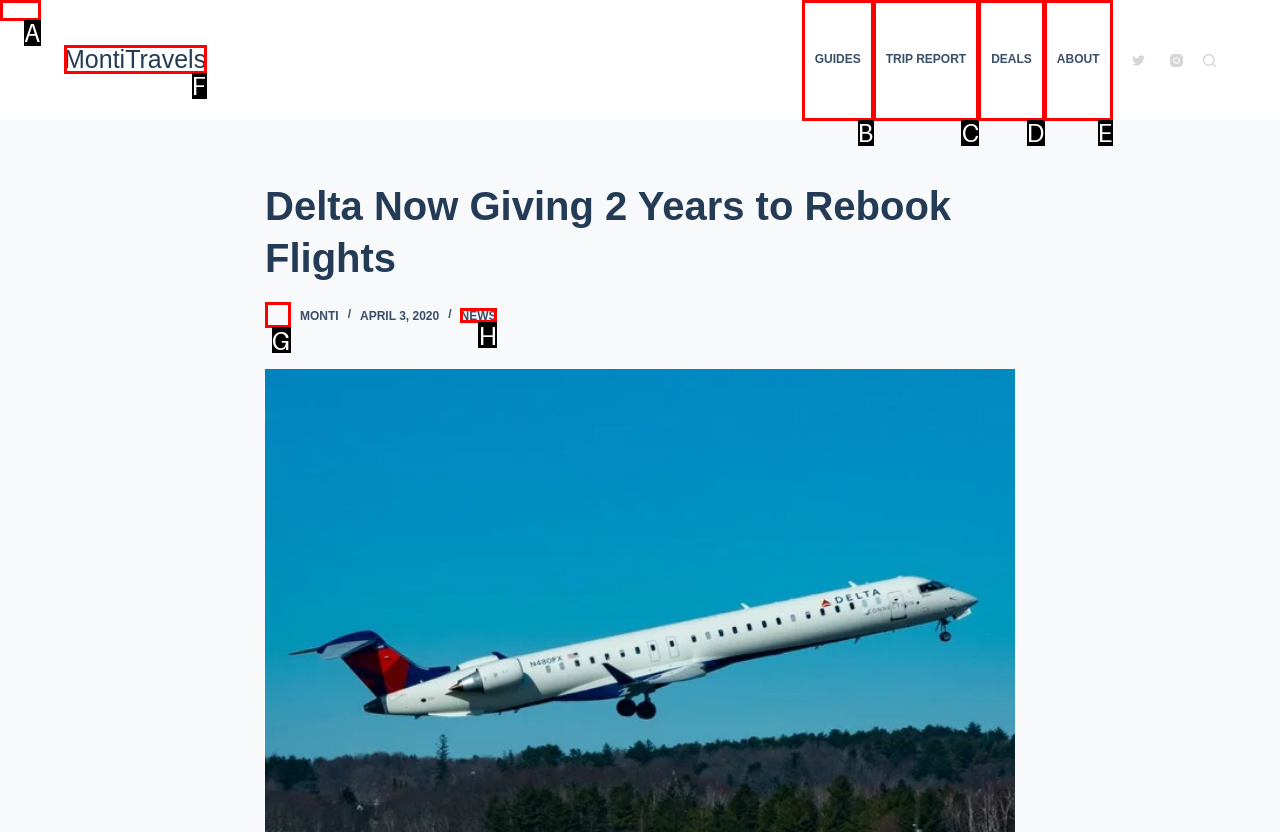Which HTML element among the options matches this description: Skip to content? Answer with the letter representing your choice.

A